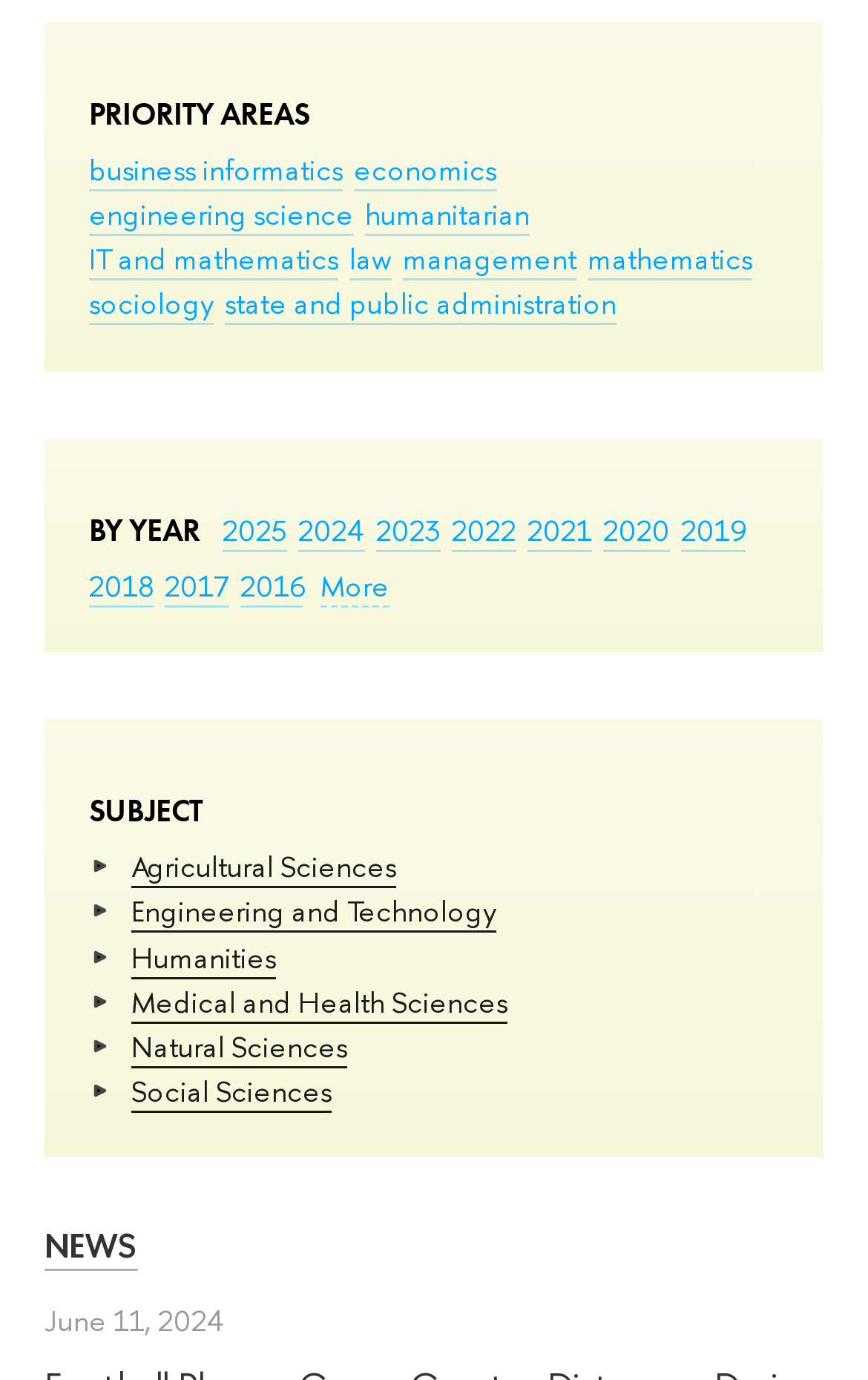Using the given element description, provide the bounding box coordinates (top-left x, top-left y, bottom-right x, bottom-right y) for the corresponding UI element in the screenshot: Agricultural Sciences

[0.151, 0.613, 0.456, 0.644]